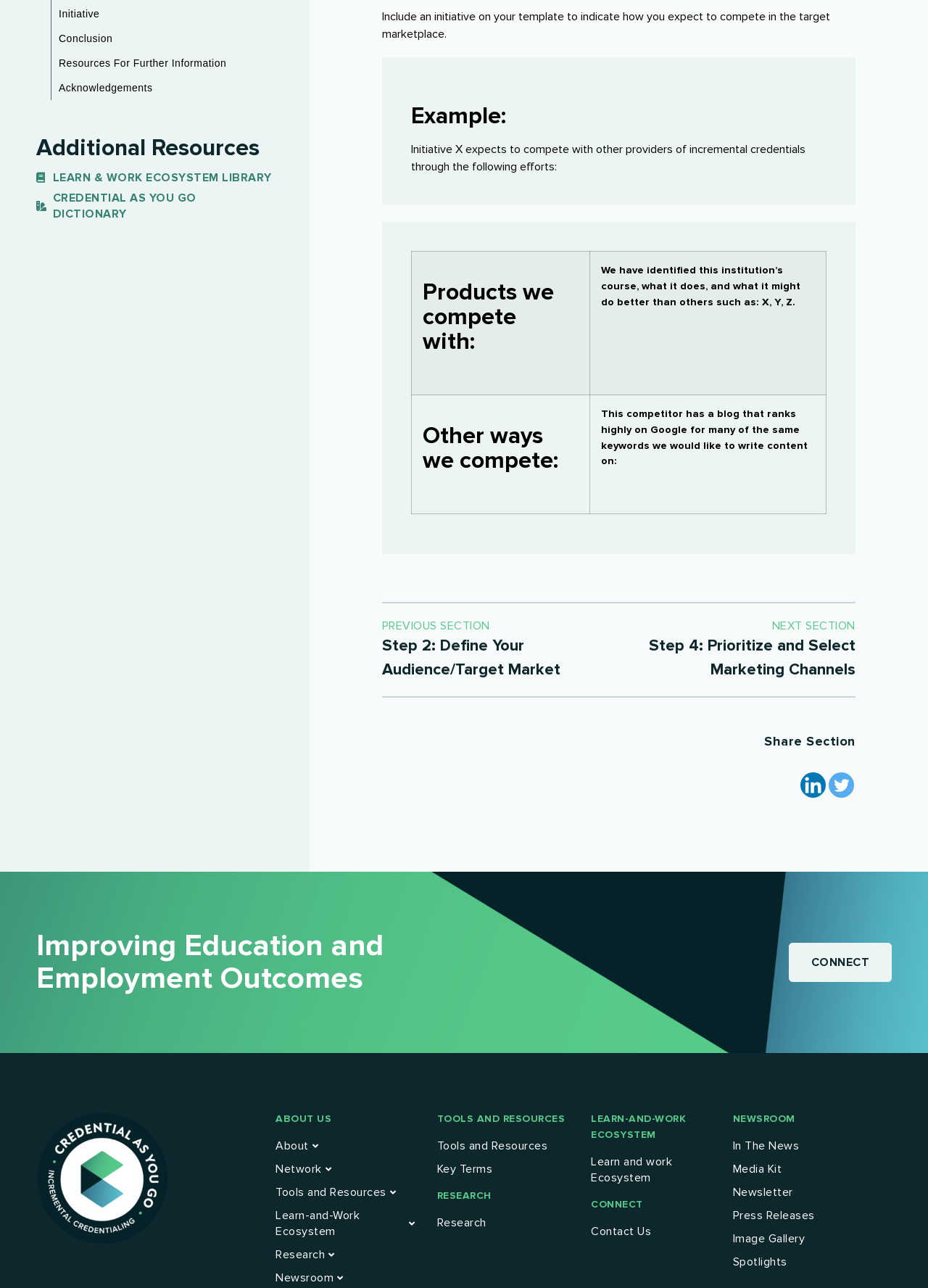Answer the question below with a single word or a brief phrase: 
What is the purpose of the 'Example' section?

To illustrate initiative